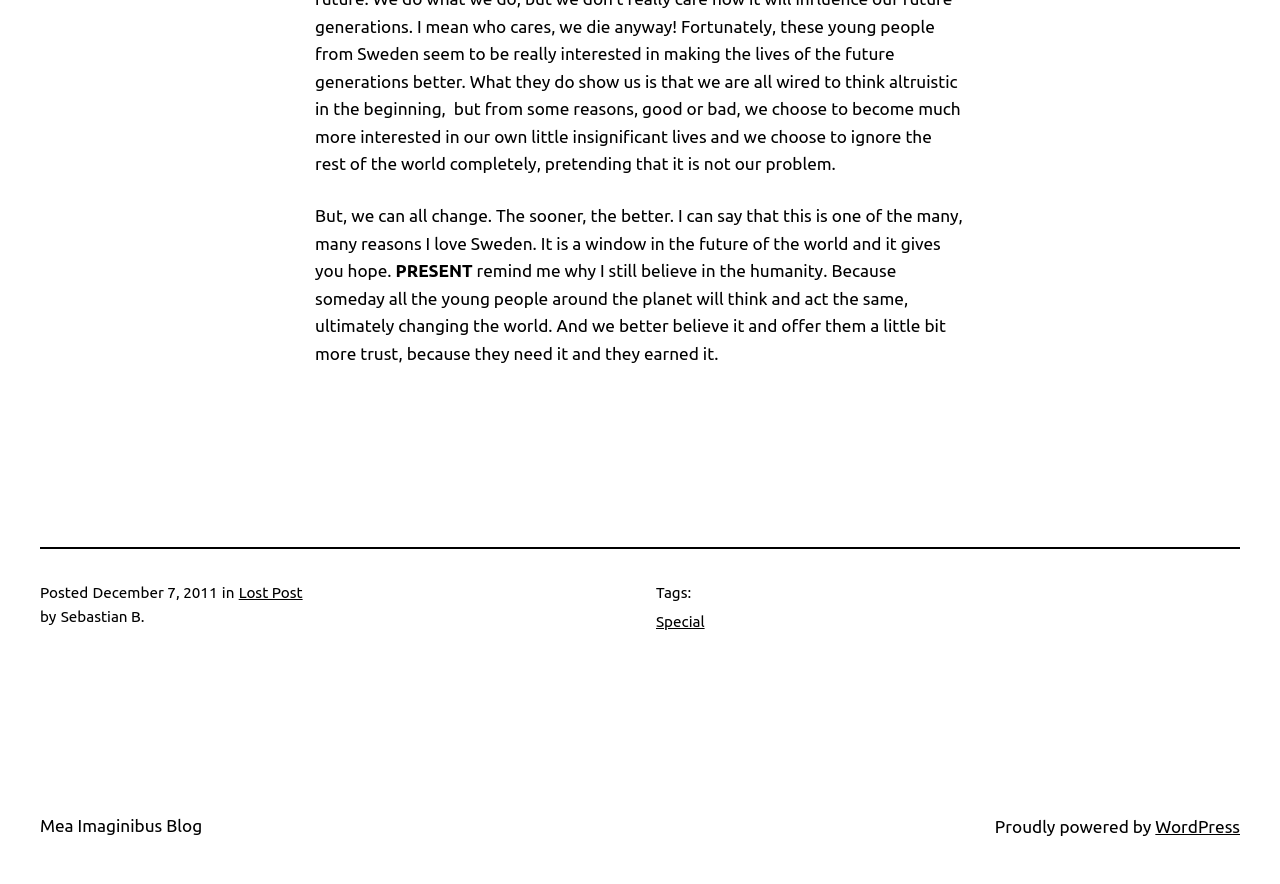Give a one-word or phrase response to the following question: What is the author's name?

Sebastian B.